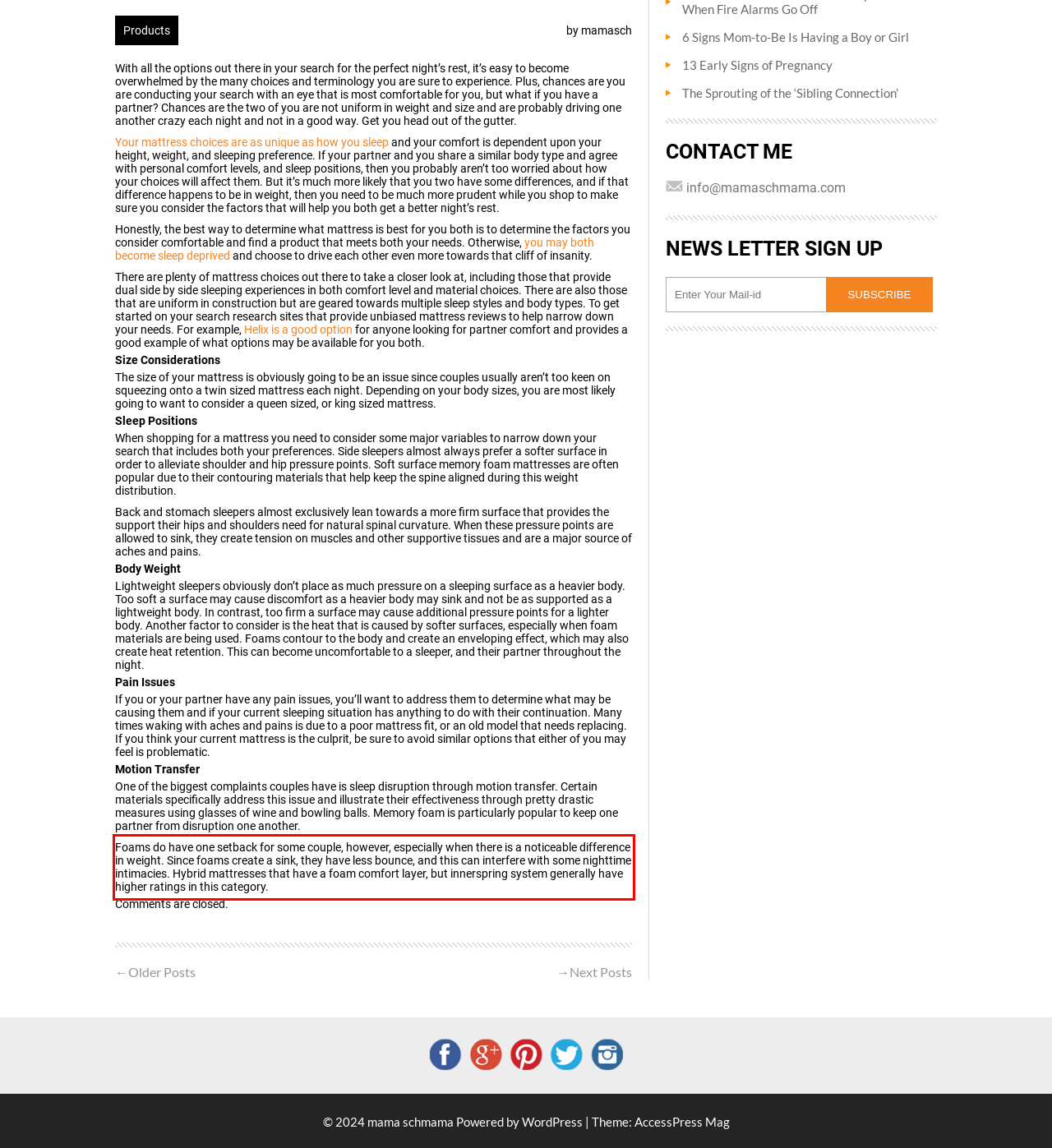In the screenshot of the webpage, find the red bounding box and perform OCR to obtain the text content restricted within this red bounding box.

Foams do have one setback for some couple, however, especially when there is a noticeable difference in weight. Since foams create a sink, they have less bounce, and this can interfere with some nighttime intimacies. Hybrid mattresses that have a foam comfort layer, but innerspring system generally have higher ratings in this category.